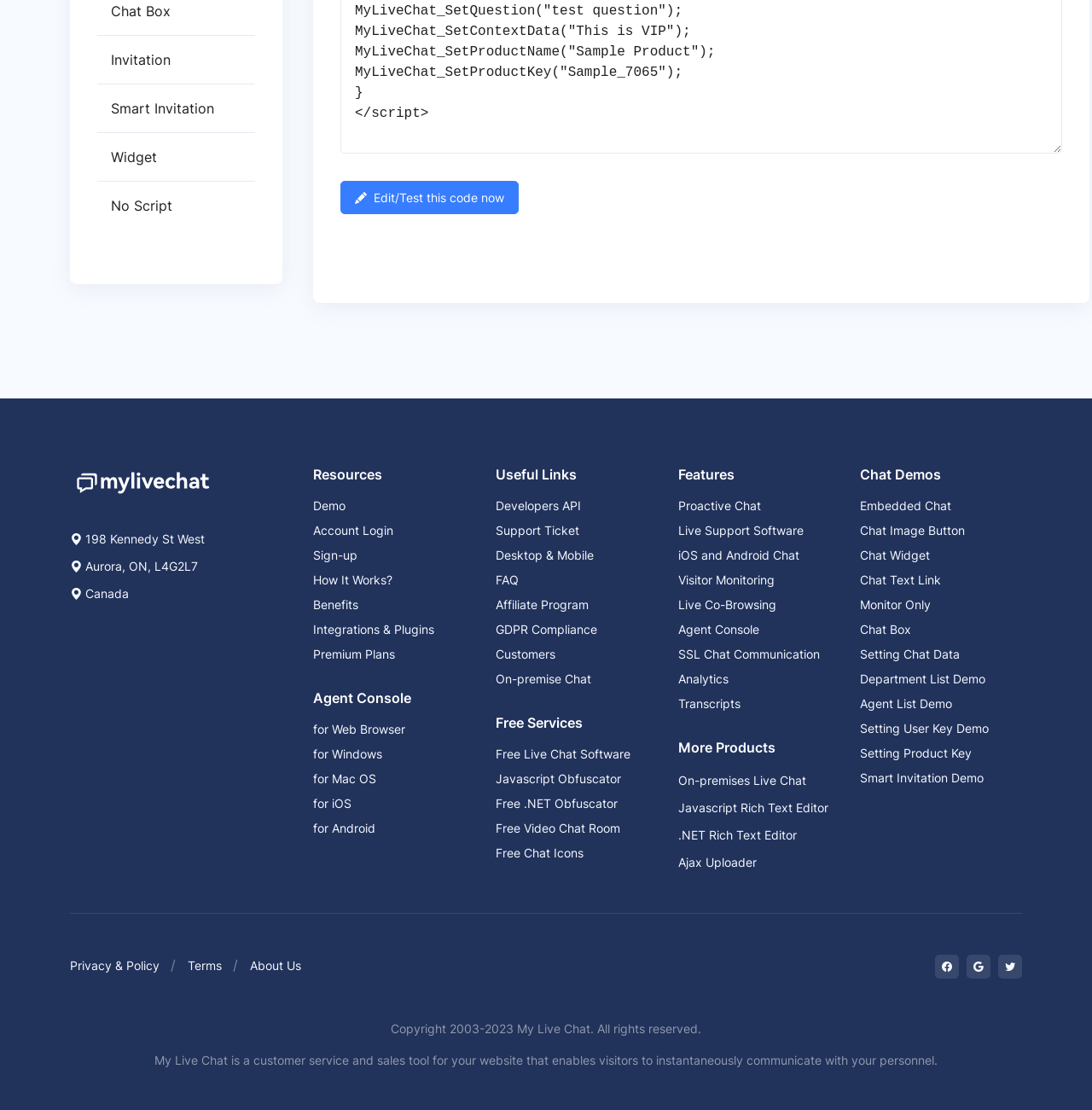Please identify the coordinates of the bounding box that should be clicked to fulfill this instruction: "Check the 'Recent Posts' section".

None